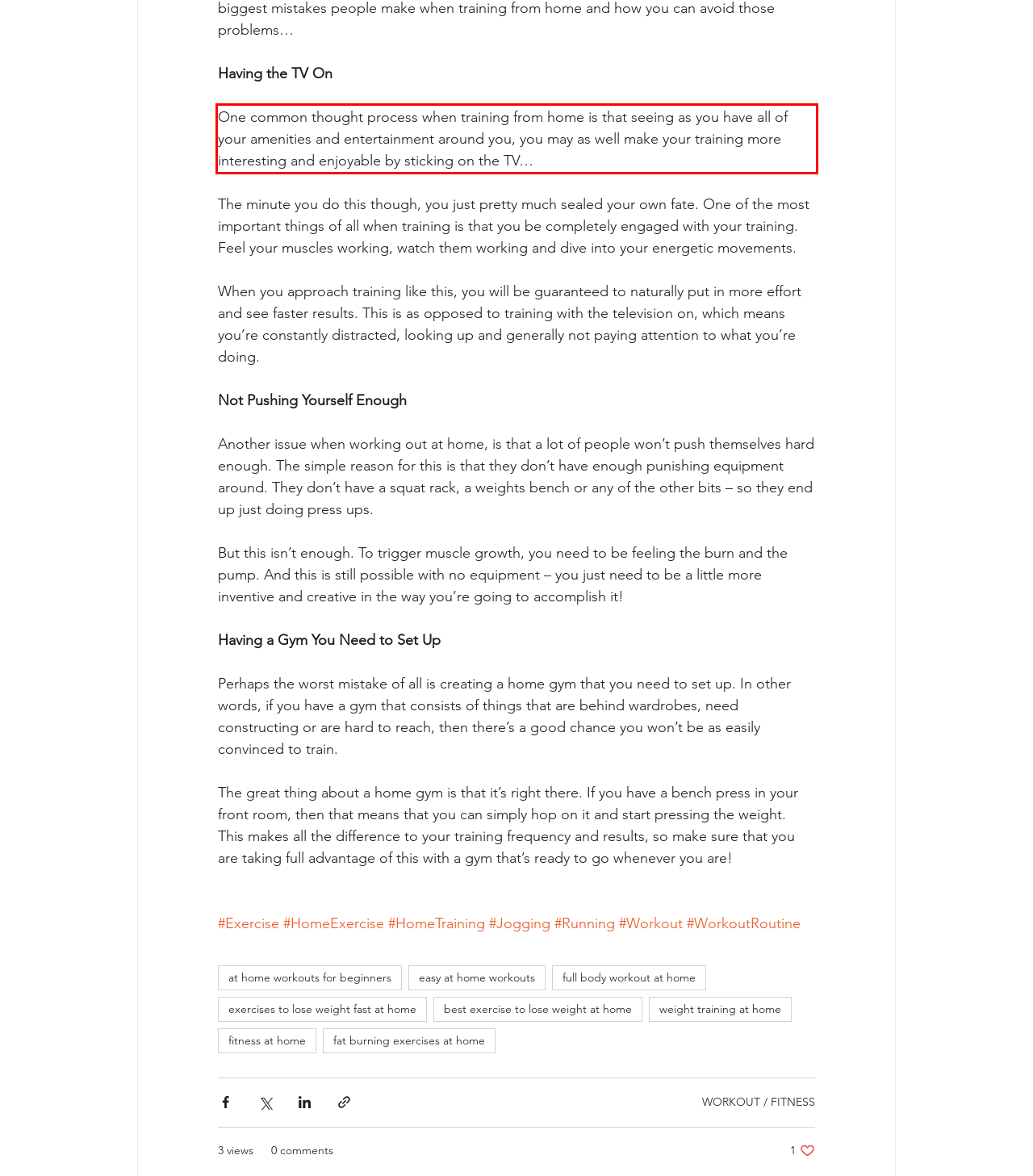Please take the screenshot of the webpage, find the red bounding box, and generate the text content that is within this red bounding box.

One common thought process when training from home is that seeing as you have all of your amenities and entertainment around you, you may as well make your training more interesting and enjoyable by sticking on the TV…